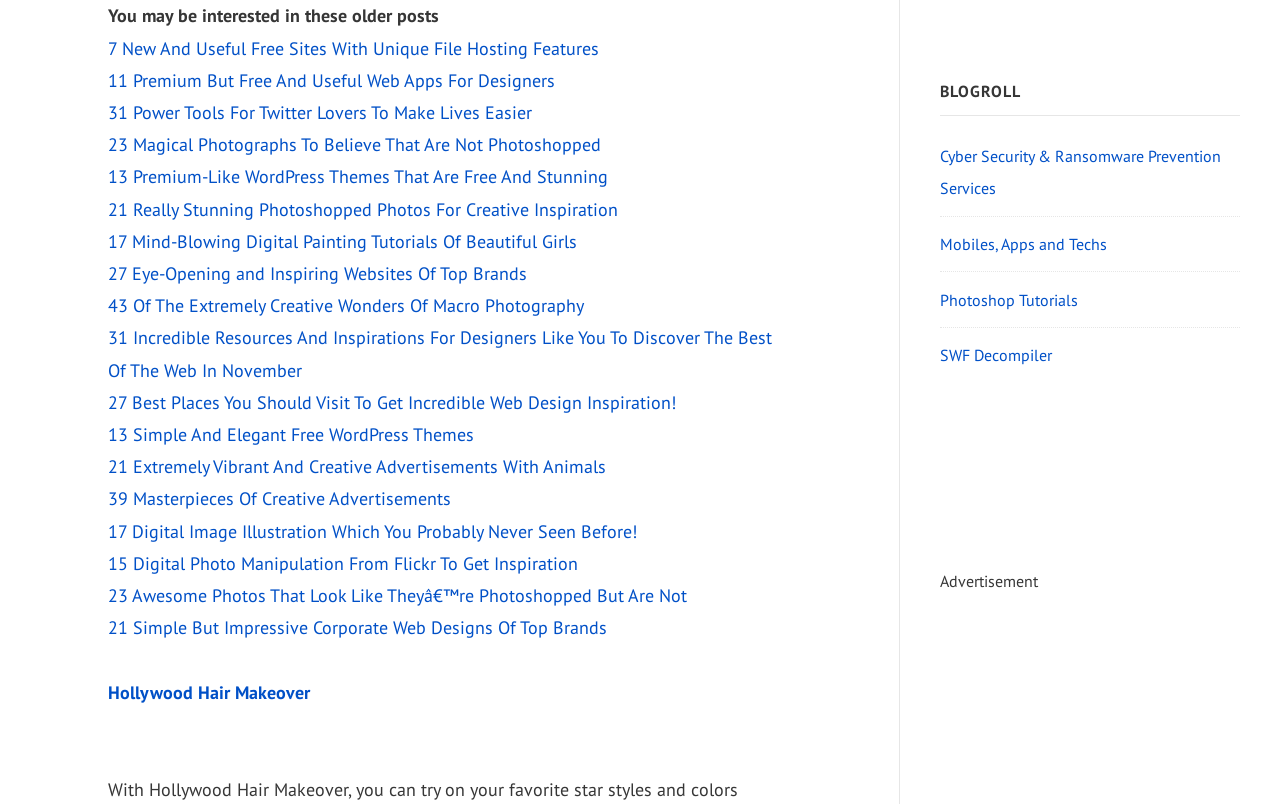Using the details in the image, give a detailed response to the question below:
What is the purpose of the image with the text 'Hollywood Hair Makeover'?

I inferred the purpose of the image by looking at its context, where it is accompanied by a link with the same text, suggesting that the image is an illustration for the link.